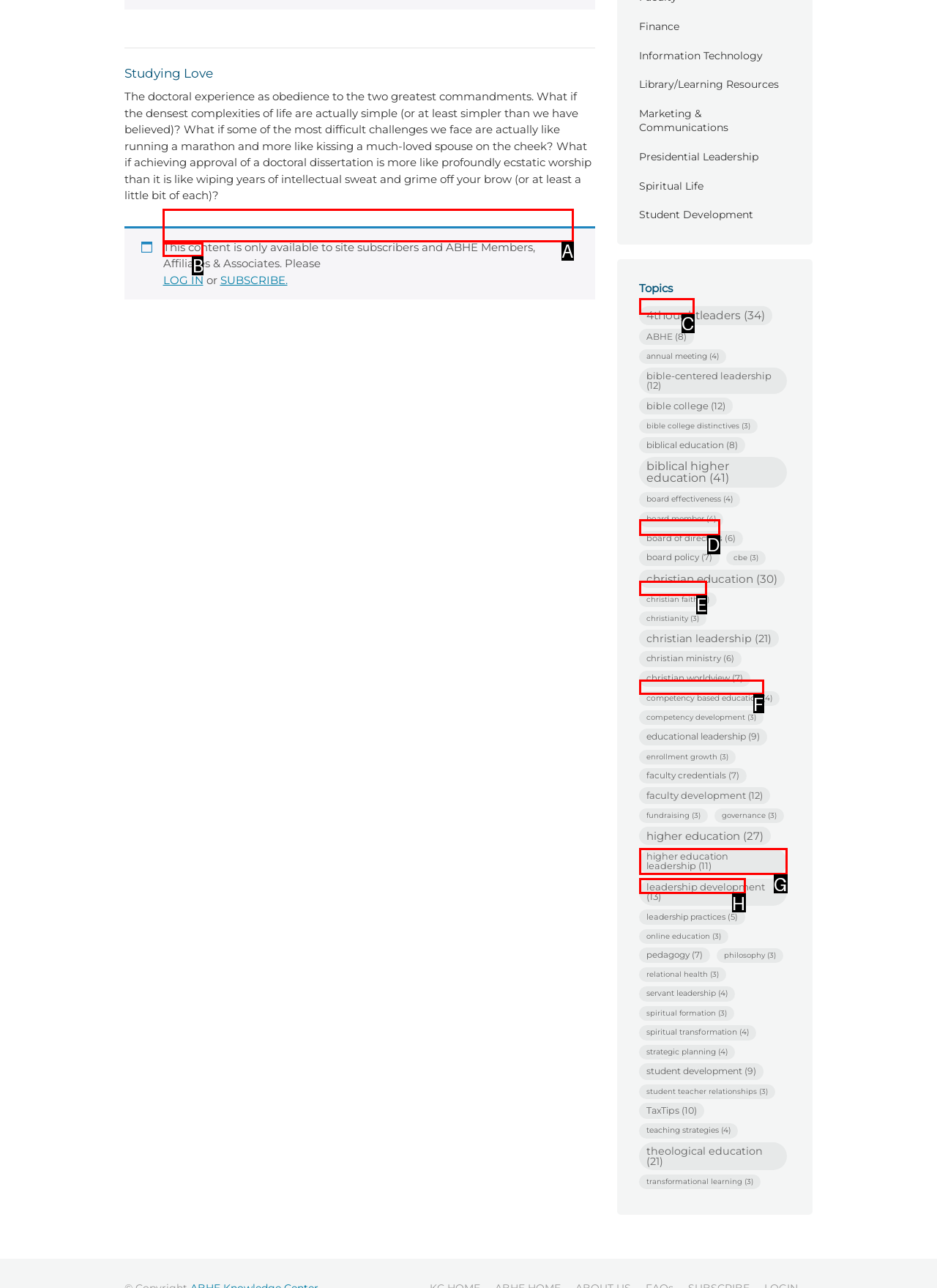Based on the description: christianity (3), select the HTML element that fits best. Provide the letter of the matching option.

E